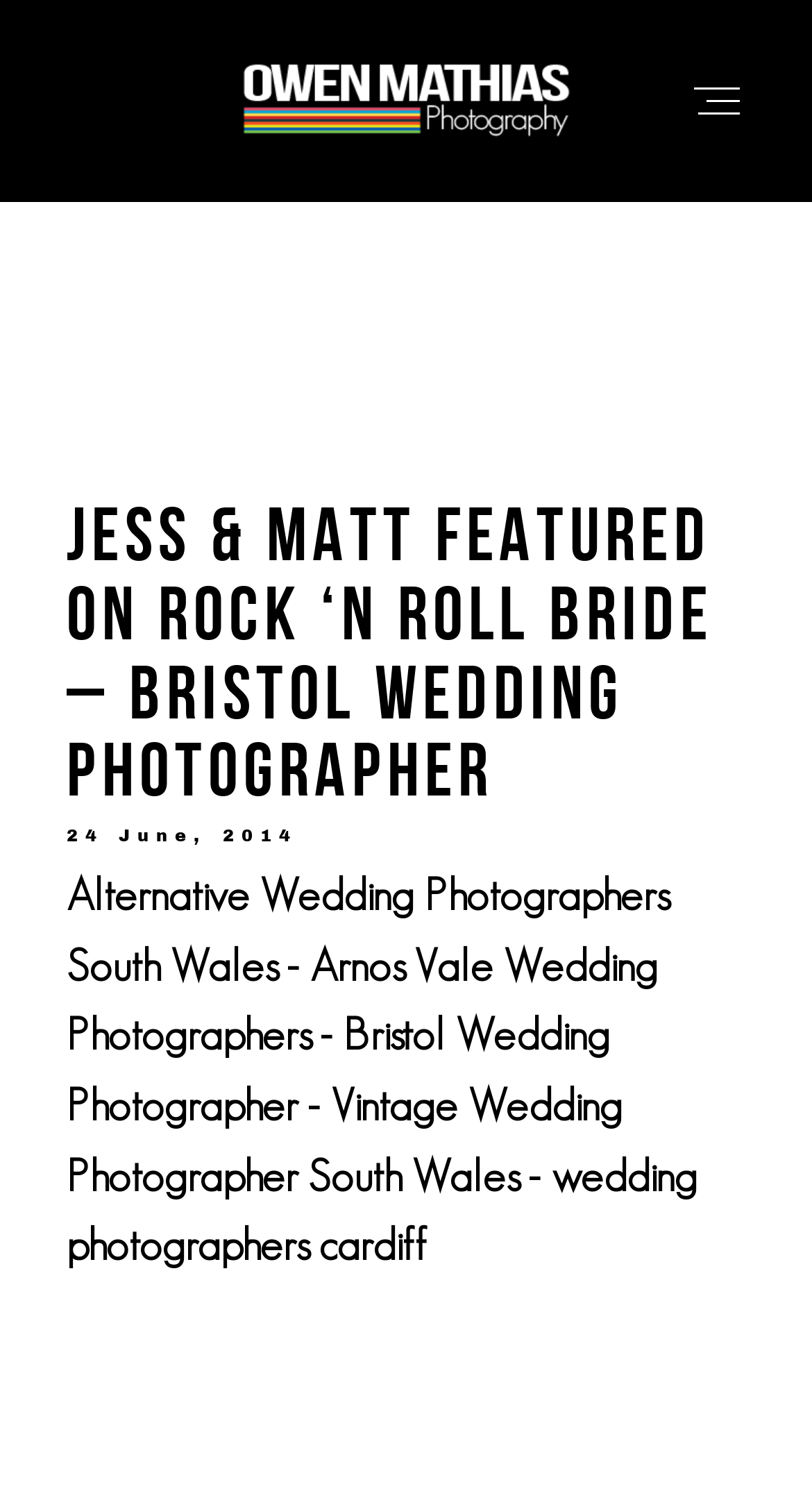Determine the bounding box coordinates of the section I need to click to execute the following instruction: "visit Owen Mathias' homepage". Provide the coordinates as four float numbers between 0 and 1, i.e., [left, top, right, bottom].

[0.295, 0.042, 0.705, 0.093]